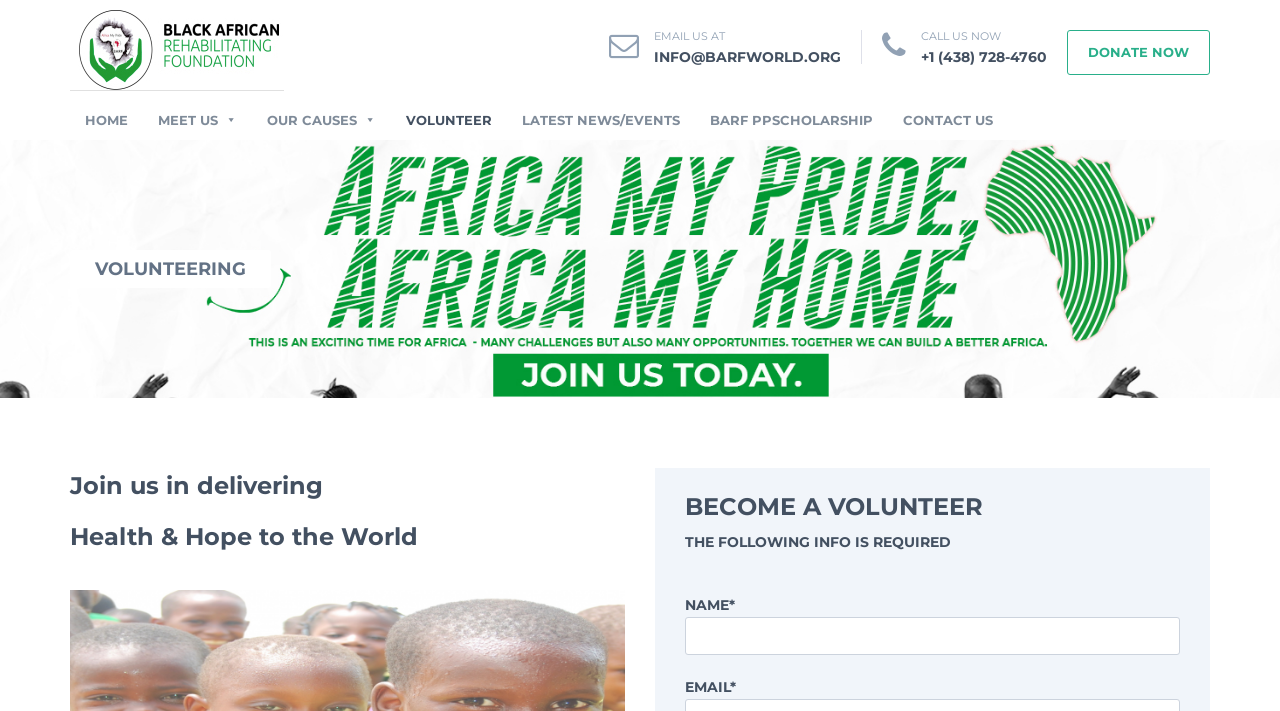What is the organization's name?
Answer the question with detailed information derived from the image.

I found the organization's name by looking at the link with the text 'BarfWorld - Black African Rehabilitating Foundation' at the top of the page.